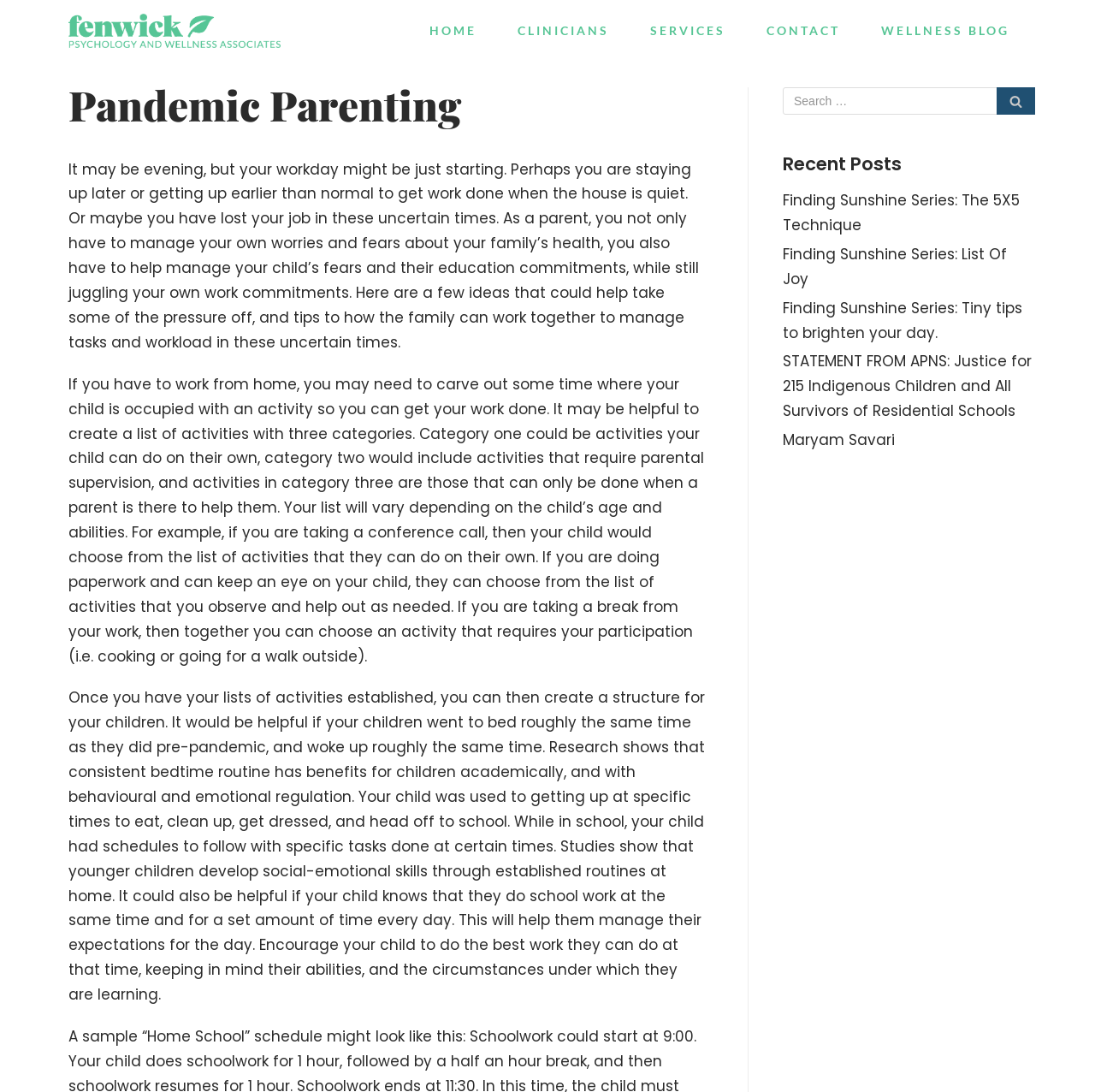Find the bounding box of the UI element described as: "parent_node: Request Info". The bounding box coordinates should be given as four float values between 0 and 1, i.e., [left, top, right, bottom].

None